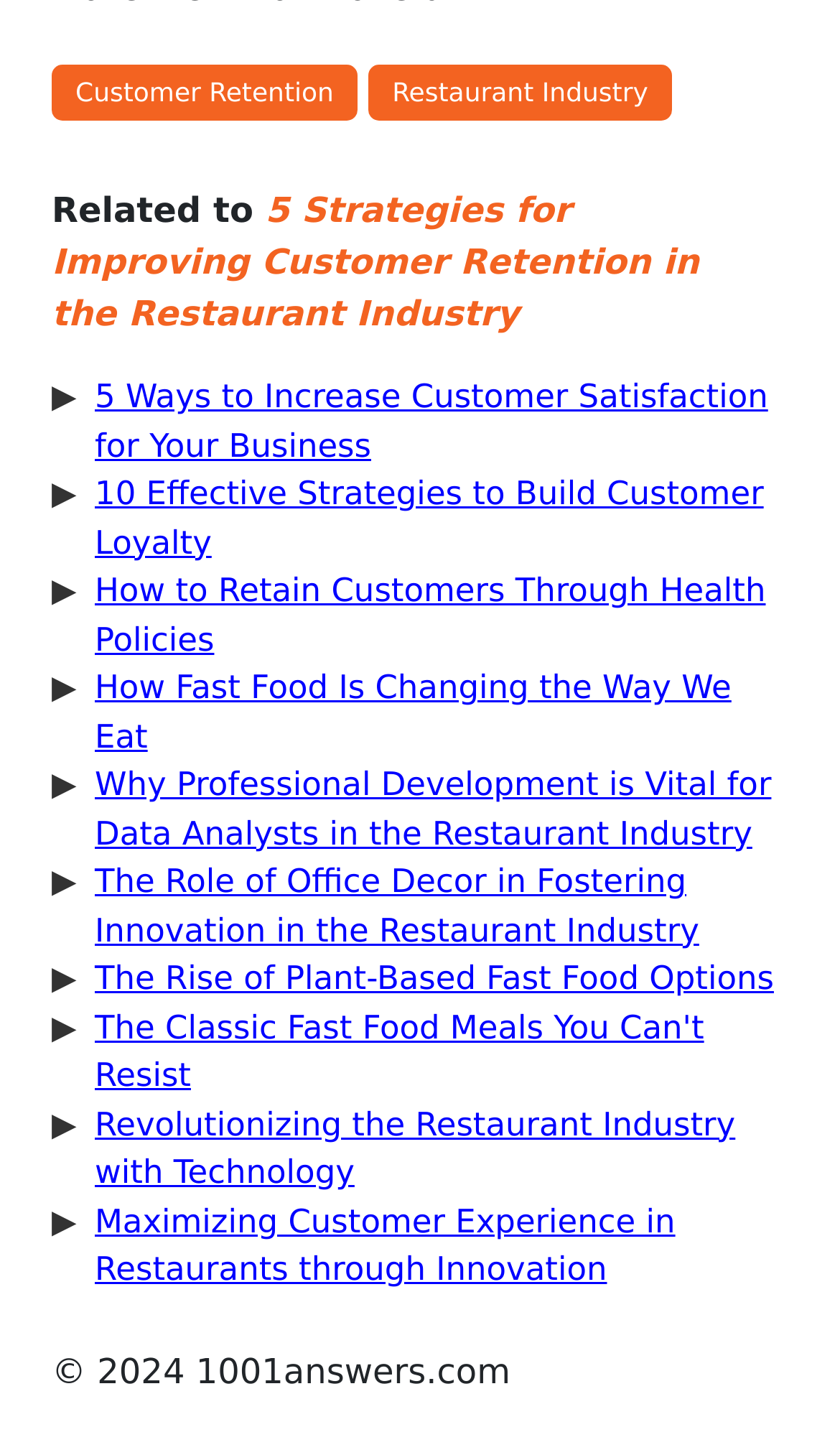How many links are there in total?
Can you provide a detailed and comprehensive answer to the question?

By counting the links on the webpage, I found a total of 11 links: 'Customer Retention', 'Restaurant Industry', '5 Strategies for Improving Customer Retention in the Restaurant Industry', '5 Ways to Increase Customer Satisfaction for Your Business', '10 Effective Strategies to Build Customer Loyalty', 'How to Retain Customers Through Health Policies', 'How Fast Food Is Changing the Way We Eat', 'Why Professional Development is Vital for Data Analysts in the Restaurant Industry', 'The Role of Office Decor in Fostering Innovation in the Restaurant Industry', 'The Rise of Plant-Based Fast Food Options', and 'Revolutionizing the Restaurant Industry with Technology'.